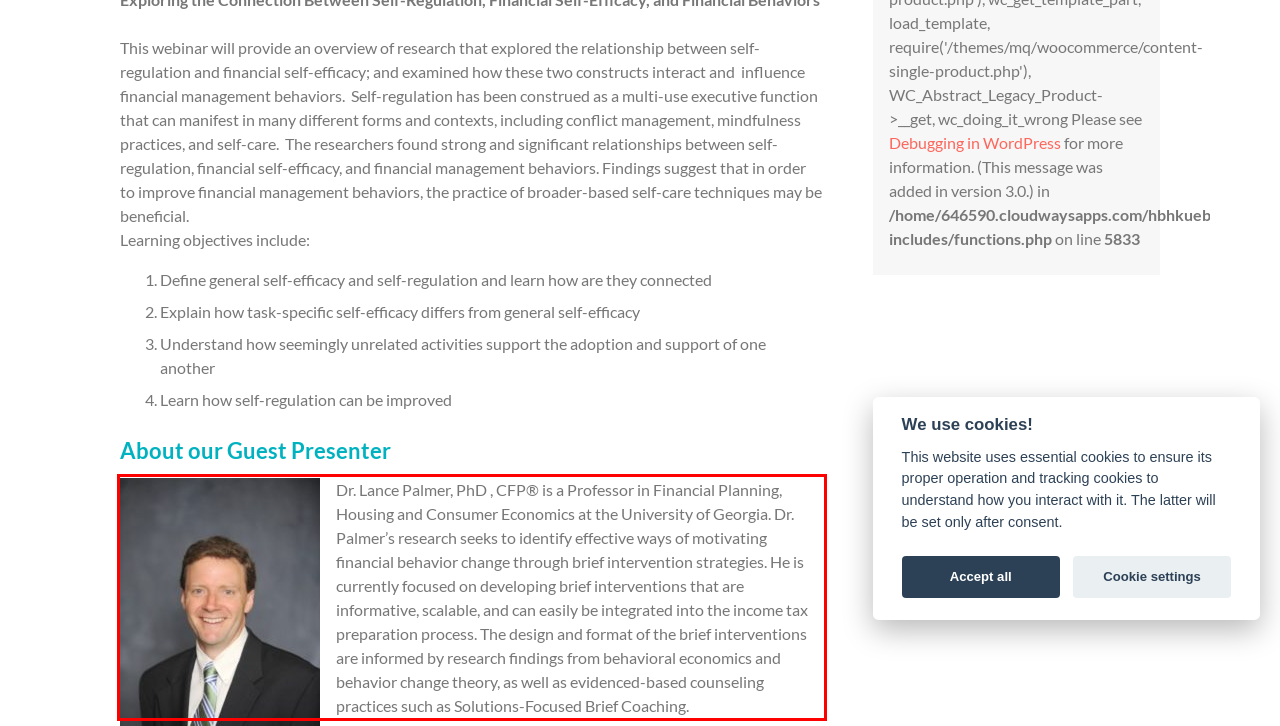Please extract the text content from the UI element enclosed by the red rectangle in the screenshot.

Dr. Lance Palmer, PhD , CFP® is a Professor in Financial Planning, Housing and Consumer Economics at the University of Georgia. Dr. Palmer’s research seeks to identify effective ways of motivating financial behavior change through brief intervention strategies. He is currently focused on developing brief interventions that are informative, scalable, and can easily be integrated into the income tax preparation process. The design and format of the brief interventions are informed by research findings from behavioral economics and behavior change theory, as well as evidenced-based counseling practices such as Solutions-Focused Brief Coaching.